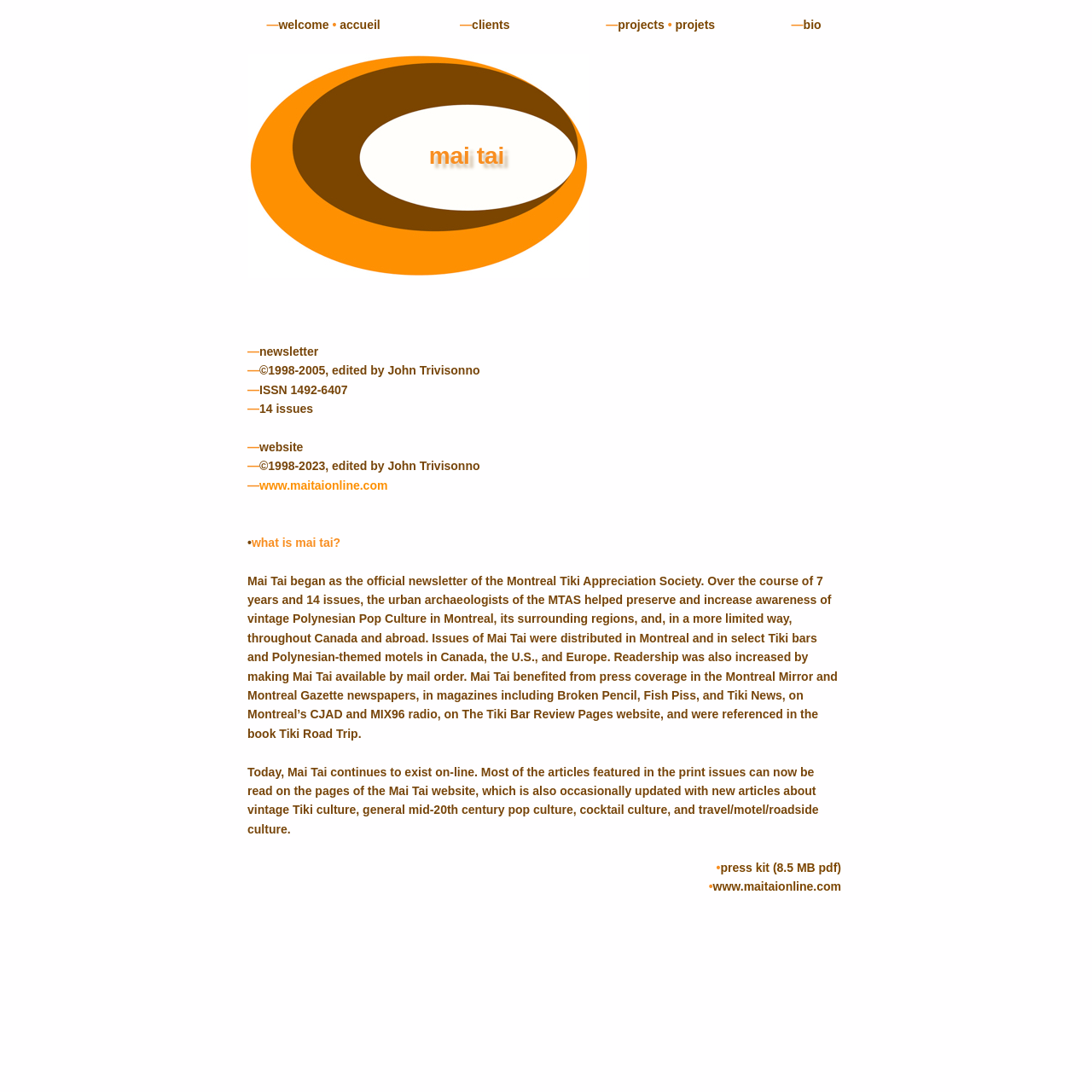Find the UI element described as: "National Oceanic and Atmospheric Administration" and predict its bounding box coordinates. Ensure the coordinates are four float numbers between 0 and 1, [left, top, right, bottom].

None